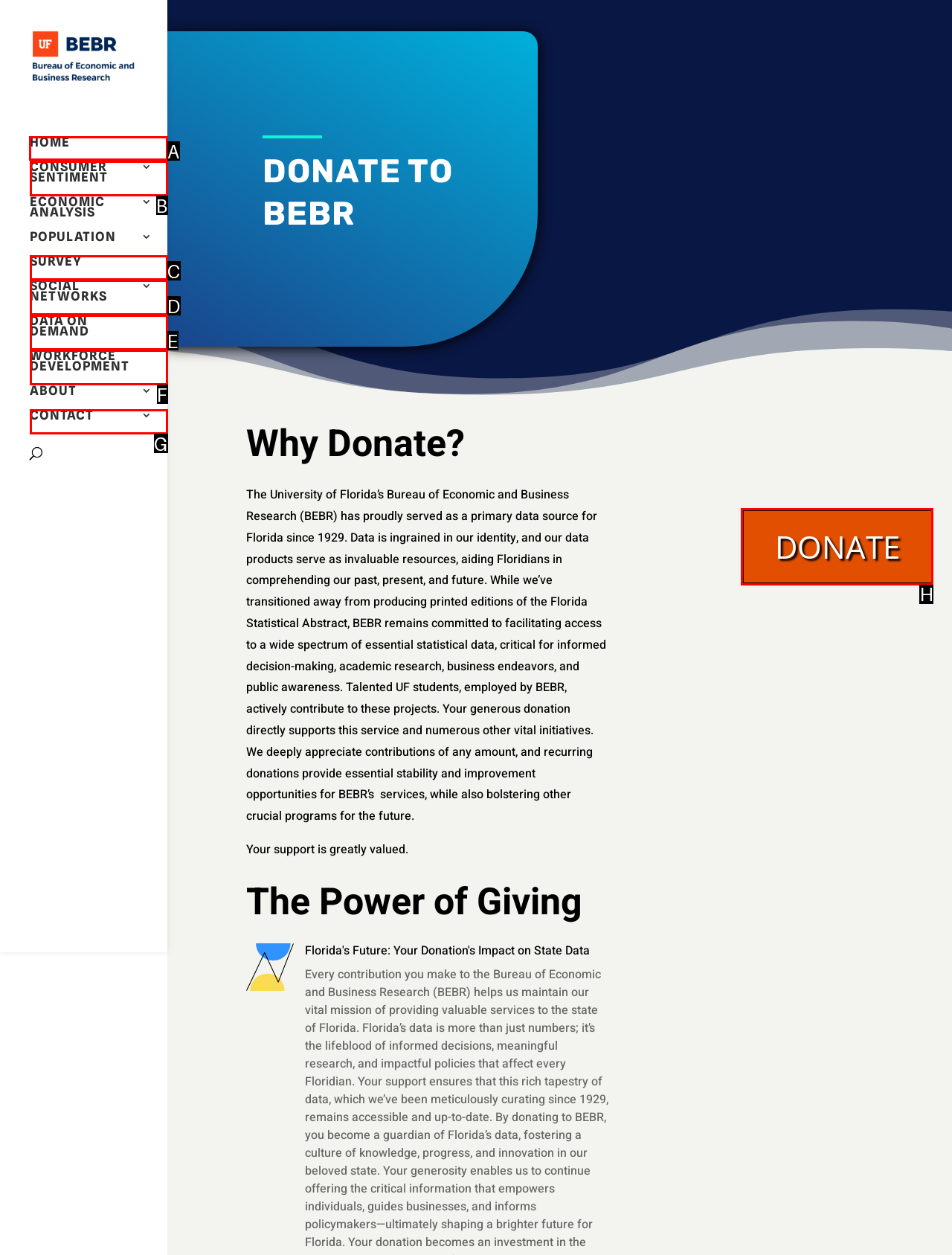Identify the correct letter of the UI element to click for this task: go to home page
Respond with the letter from the listed options.

A